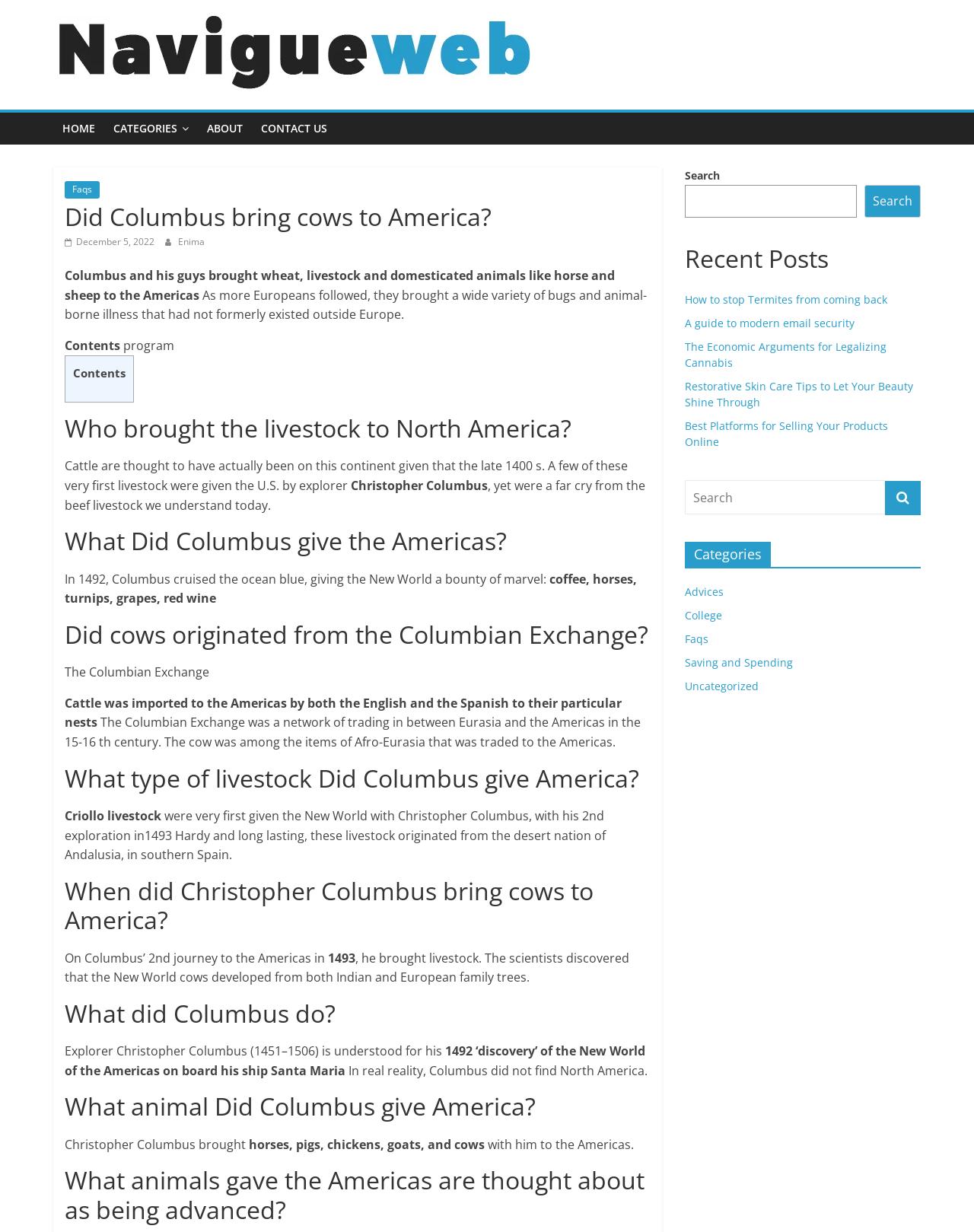Please find the bounding box coordinates of the element that you should click to achieve the following instruction: "Click on the 'HOME' link". The coordinates should be presented as four float numbers between 0 and 1: [left, top, right, bottom].

[0.055, 0.091, 0.107, 0.118]